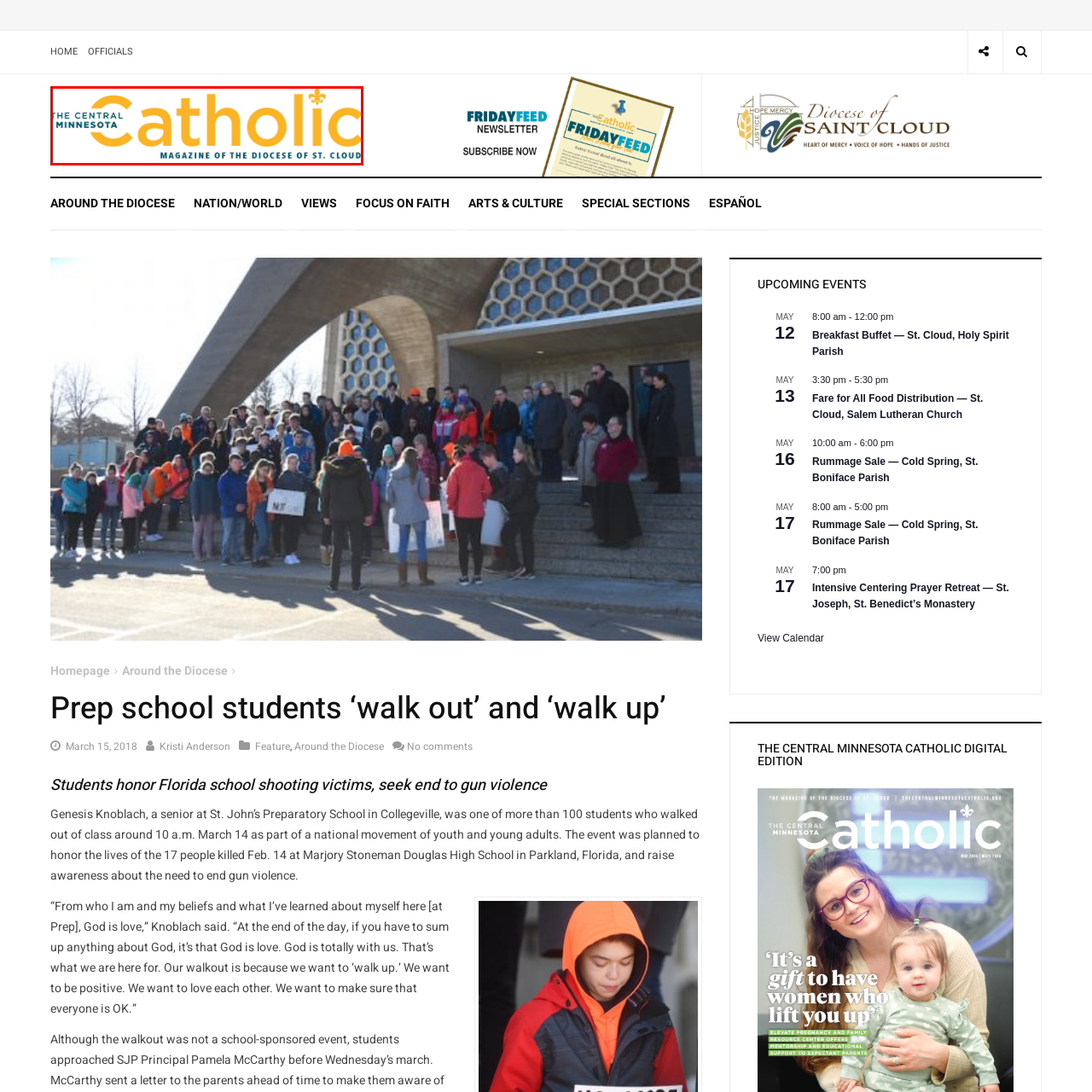Concentrate on the image marked by the red box, What type of publication is 'The Central Minnesota Catholic'?
 Your answer should be a single word or phrase.

Magazine